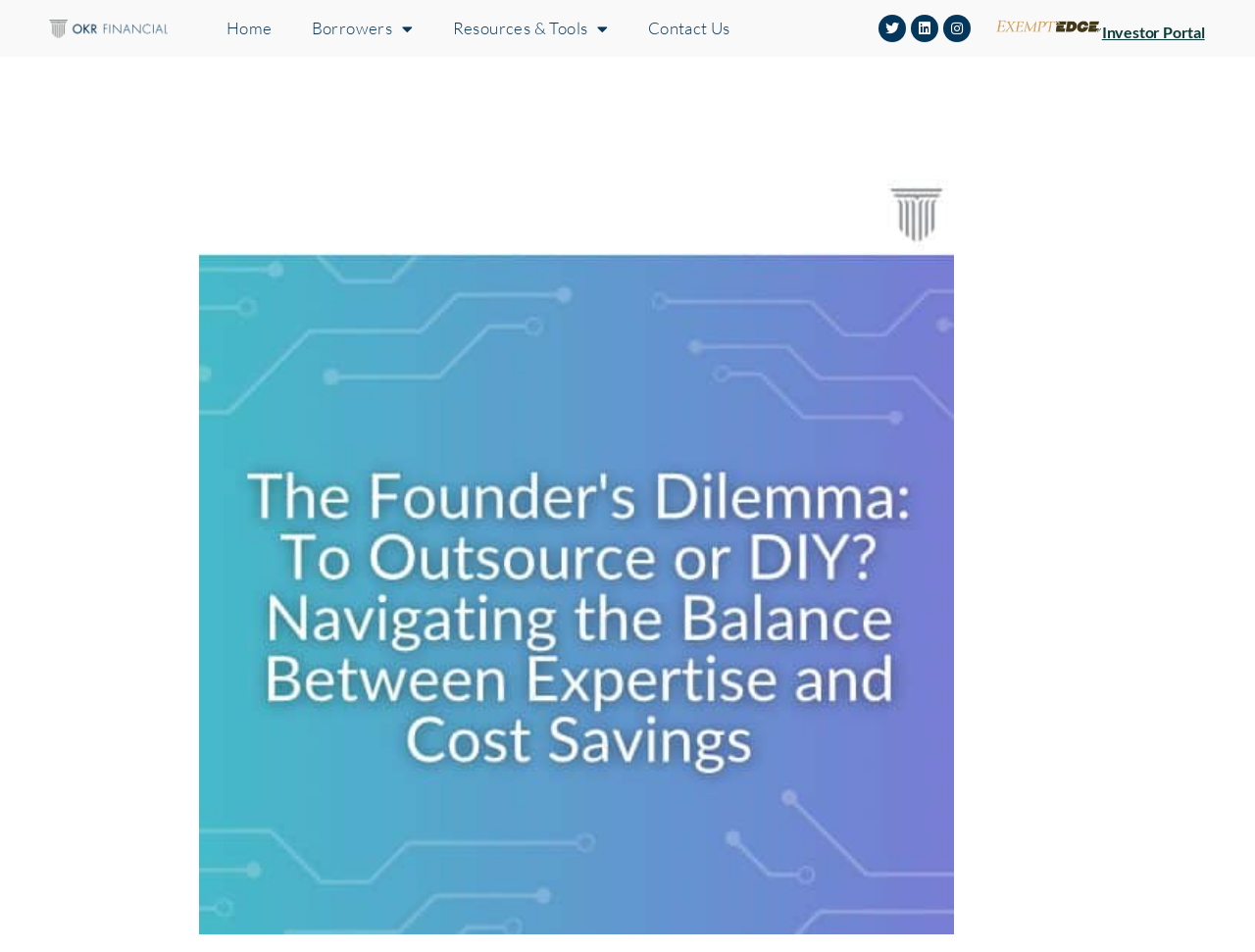Determine the bounding box coordinates of the element's region needed to click to follow the instruction: "Click on the OKR Logo". Provide these coordinates as four float numbers between 0 and 1, formatted as [left, top, right, bottom].

[0.039, 0.018, 0.157, 0.042]